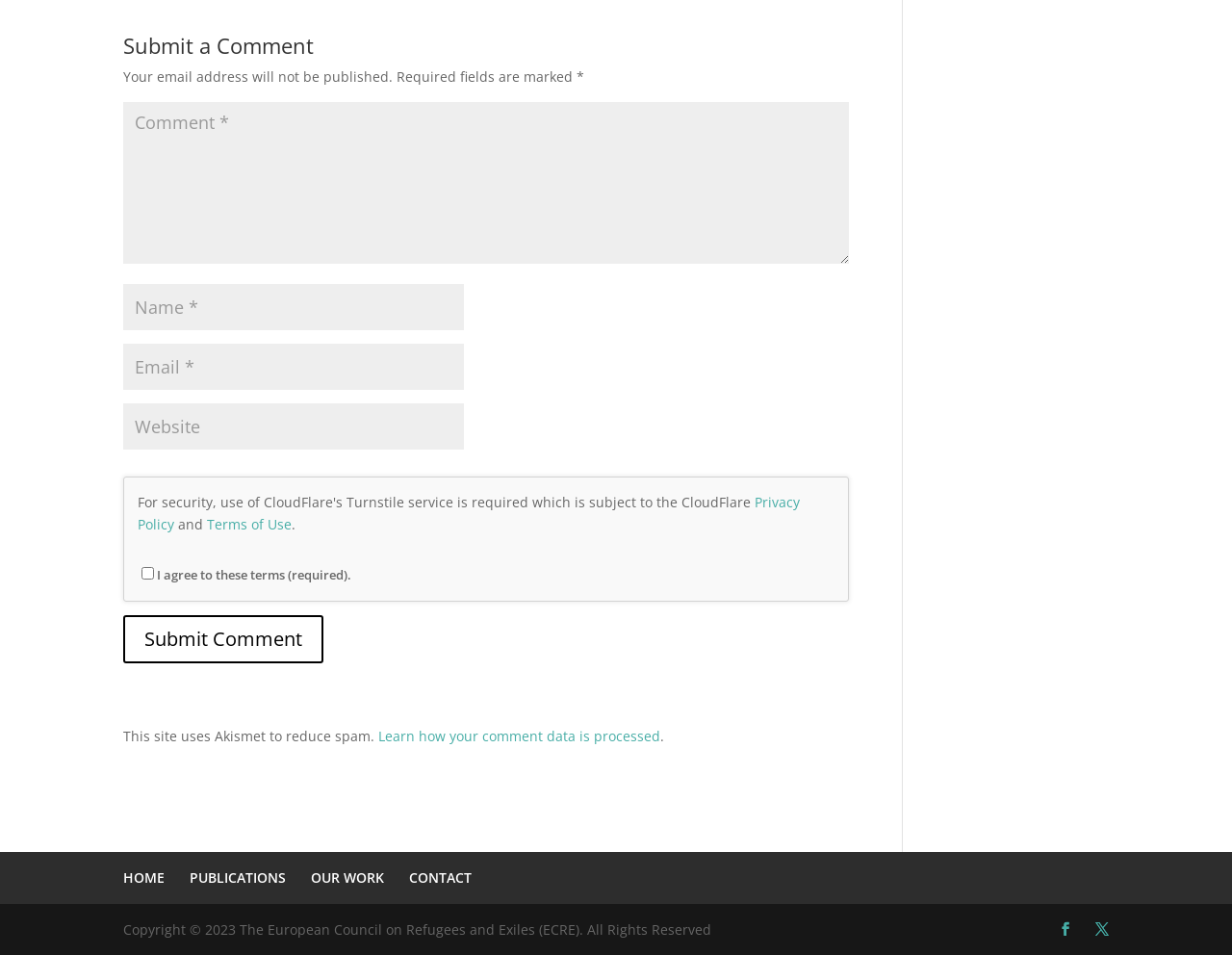What is the organization behind the website?
Give a detailed and exhaustive answer to the question.

The copyright notice at the bottom of the page states 'Copyright © 2023 The European Council on Refugees and Exiles (ECRE). All Rights Reserved', indicating that the website is owned by this organization.